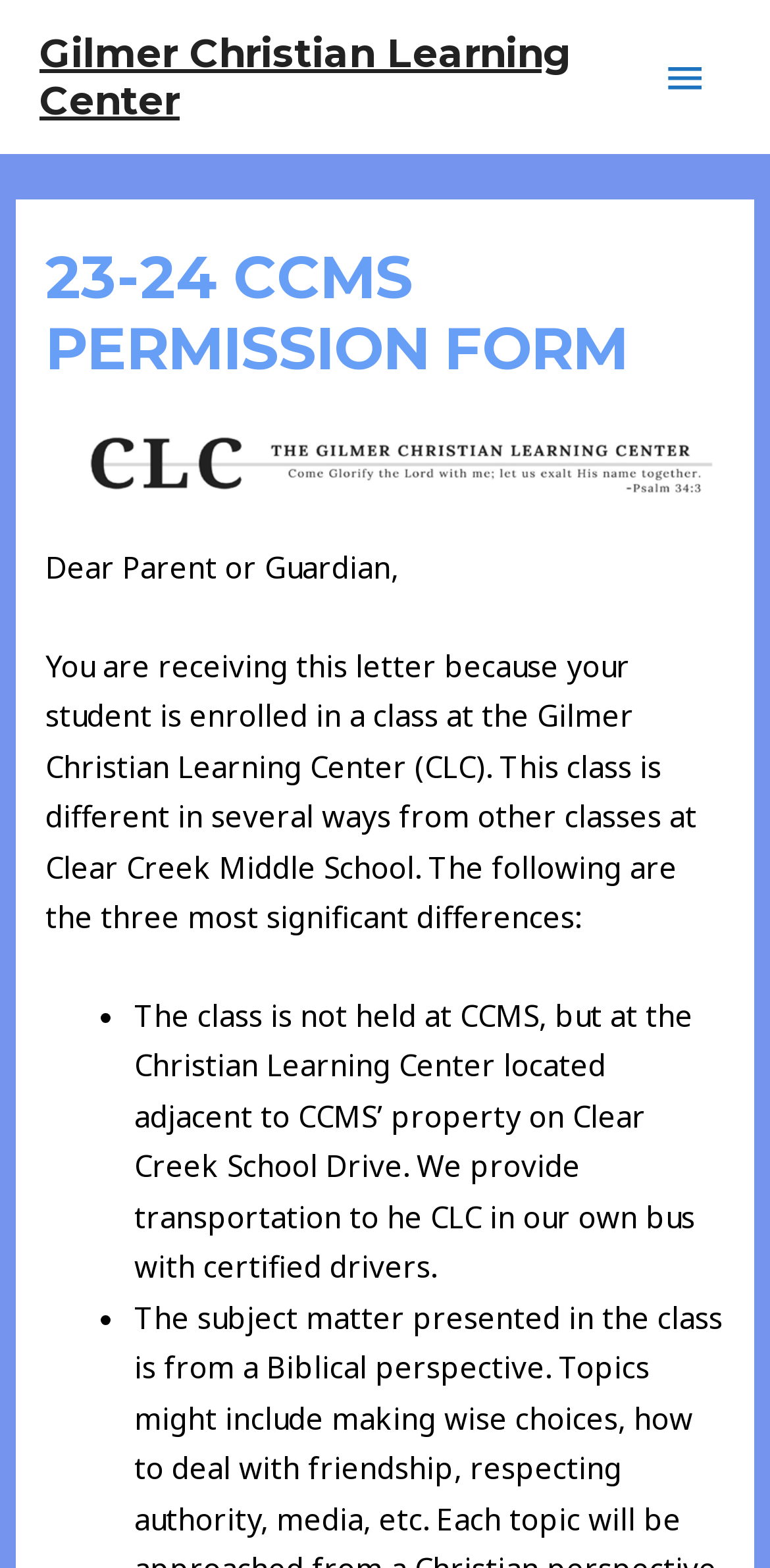What is provided for transportation to the CLC?
Provide a detailed and well-explained answer to the question.

The webpage states that they provide transportation to the CLC in their own bus with certified drivers.